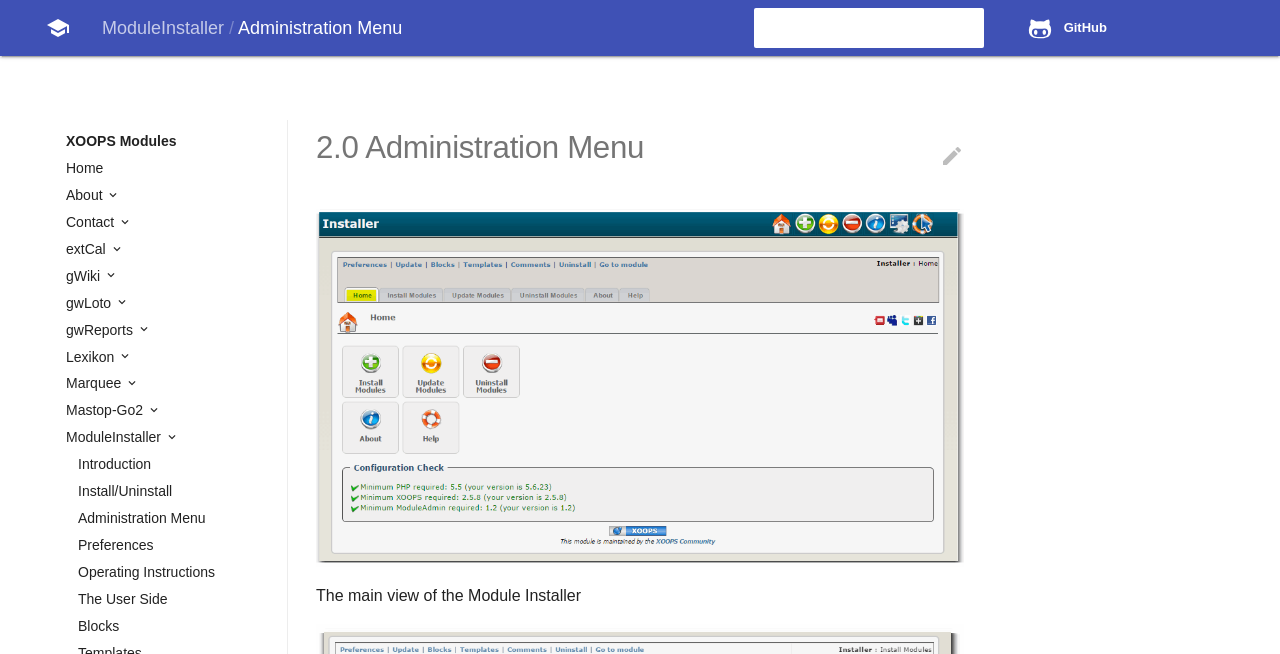Answer briefly with one word or phrase:
What is the name of the module installer?

ModuleInstaller